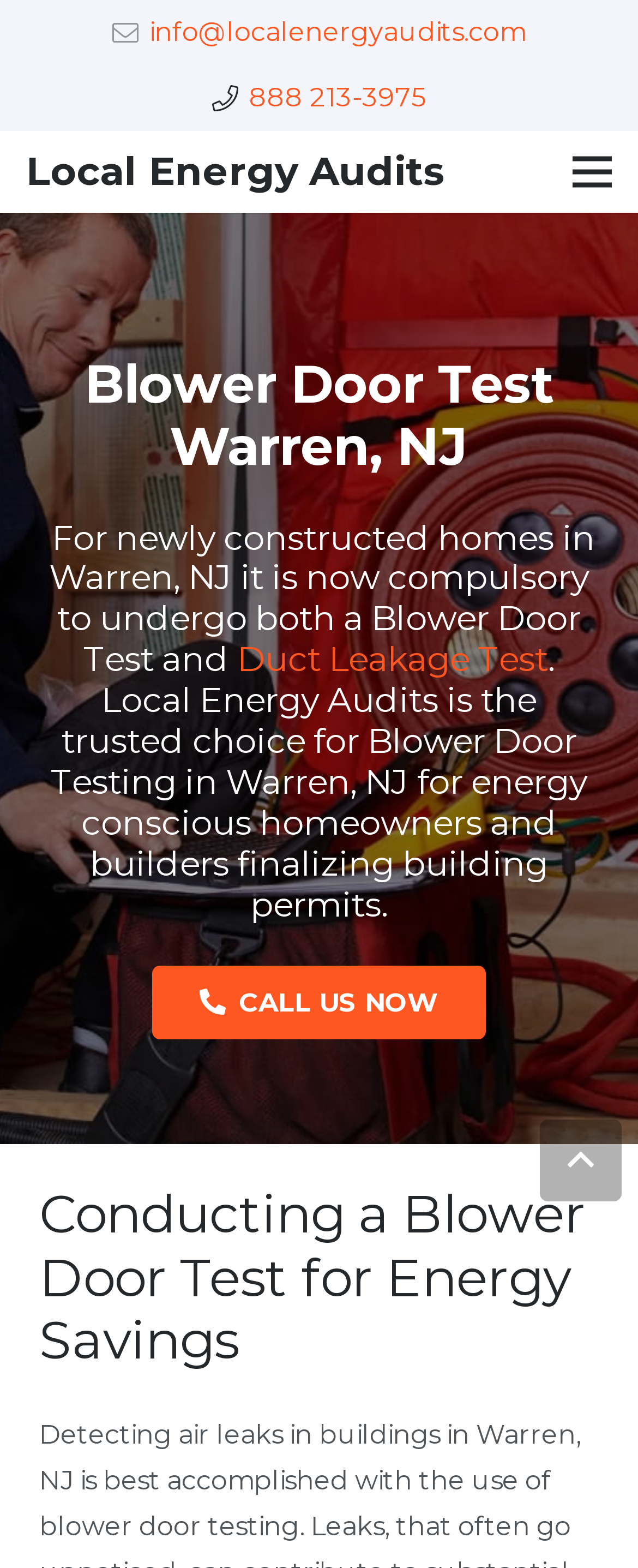Provide the bounding box coordinates of the HTML element described as: "parent_node: info@localenergyaudits.com title="Back to top"". The bounding box coordinates should be four float numbers between 0 and 1, i.e., [left, top, right, bottom].

[0.846, 0.714, 0.974, 0.766]